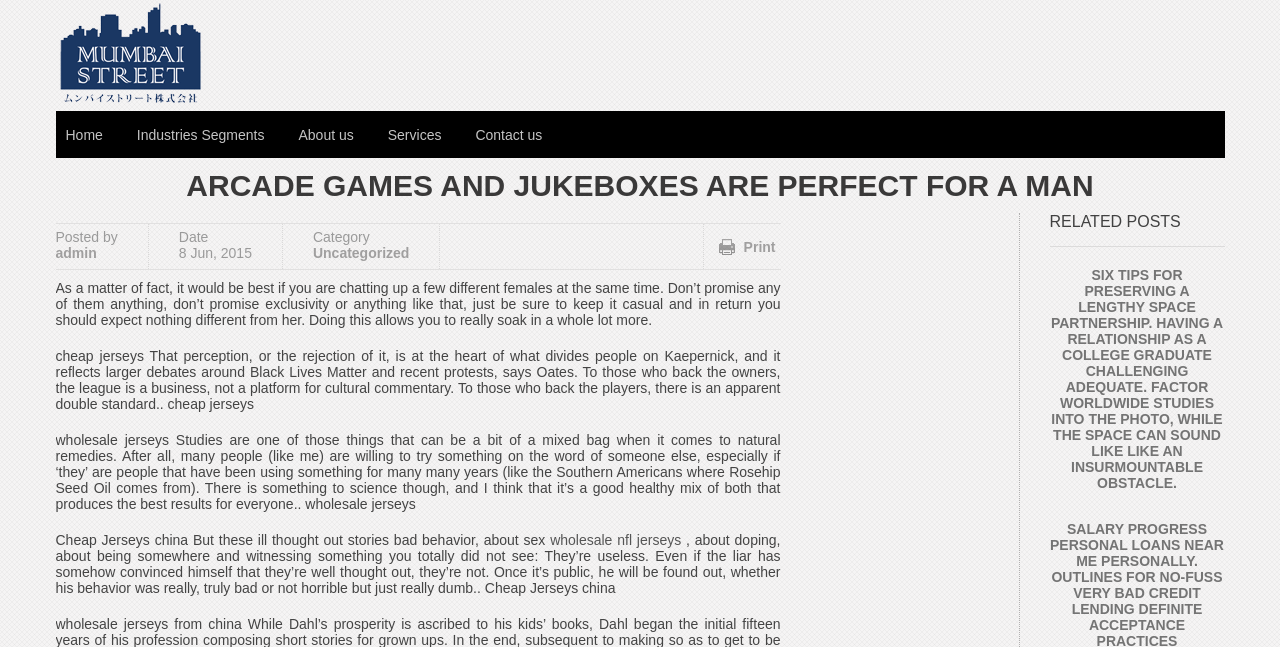Please identify the bounding box coordinates of the clickable element to fulfill the following instruction: "Read the post by admin". The coordinates should be four float numbers between 0 and 1, i.e., [left, top, right, bottom].

[0.043, 0.379, 0.076, 0.403]